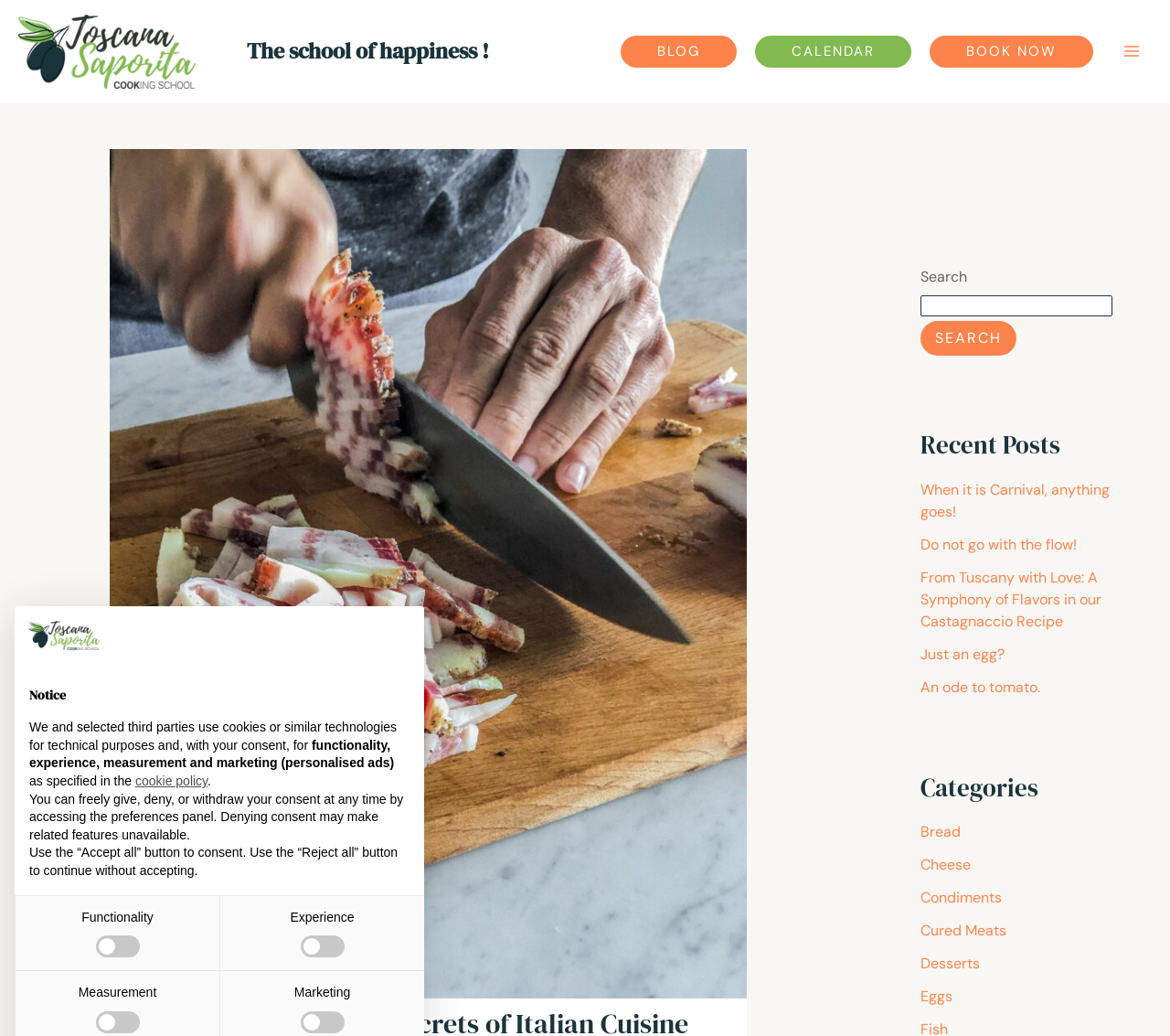Determine the bounding box coordinates of the region that needs to be clicked to achieve the task: "Search for something".

[0.787, 0.285, 0.951, 0.305]